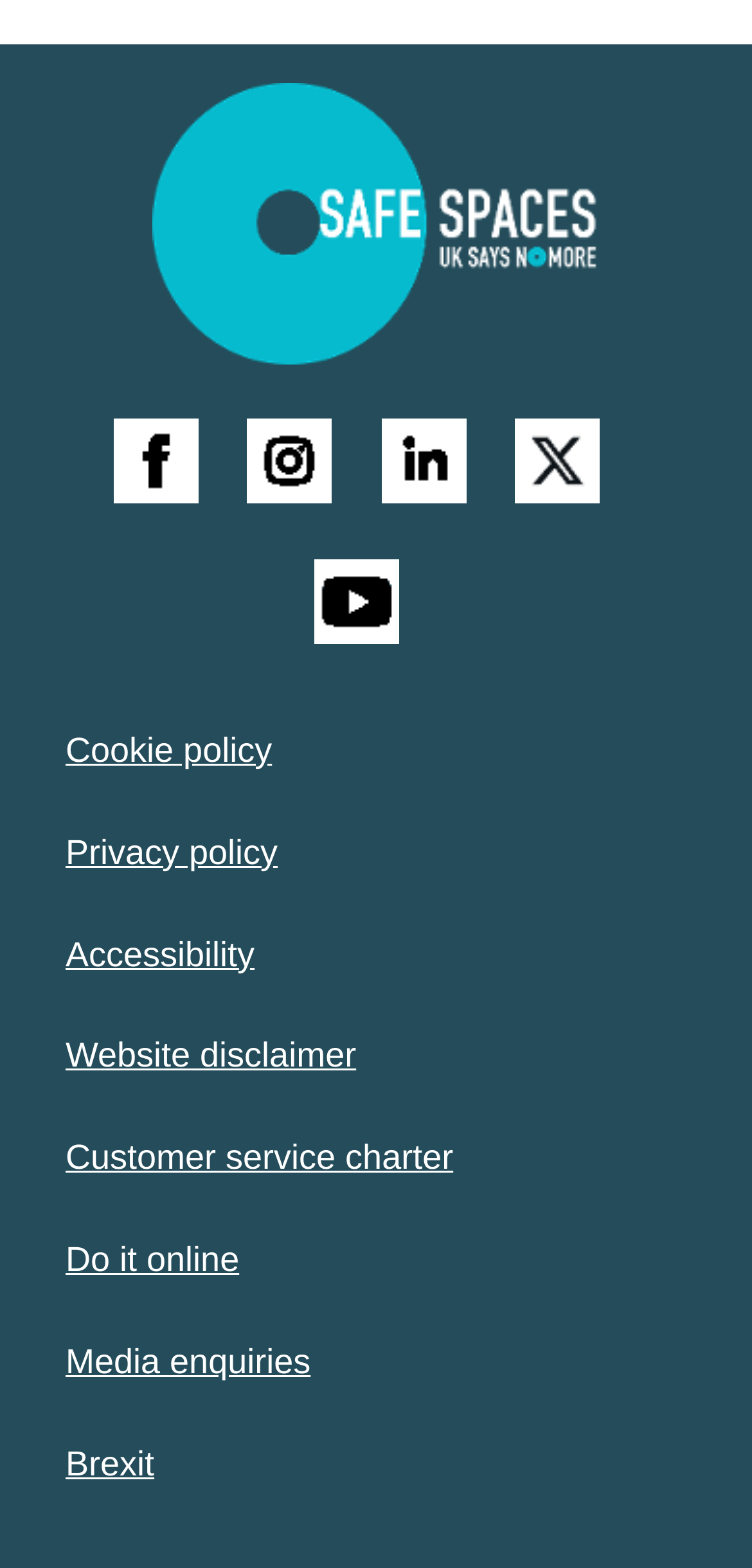Identify the bounding box coordinates of the region I need to click to complete this instruction: "Check the website disclaimer".

[0.087, 0.641, 0.474, 0.706]